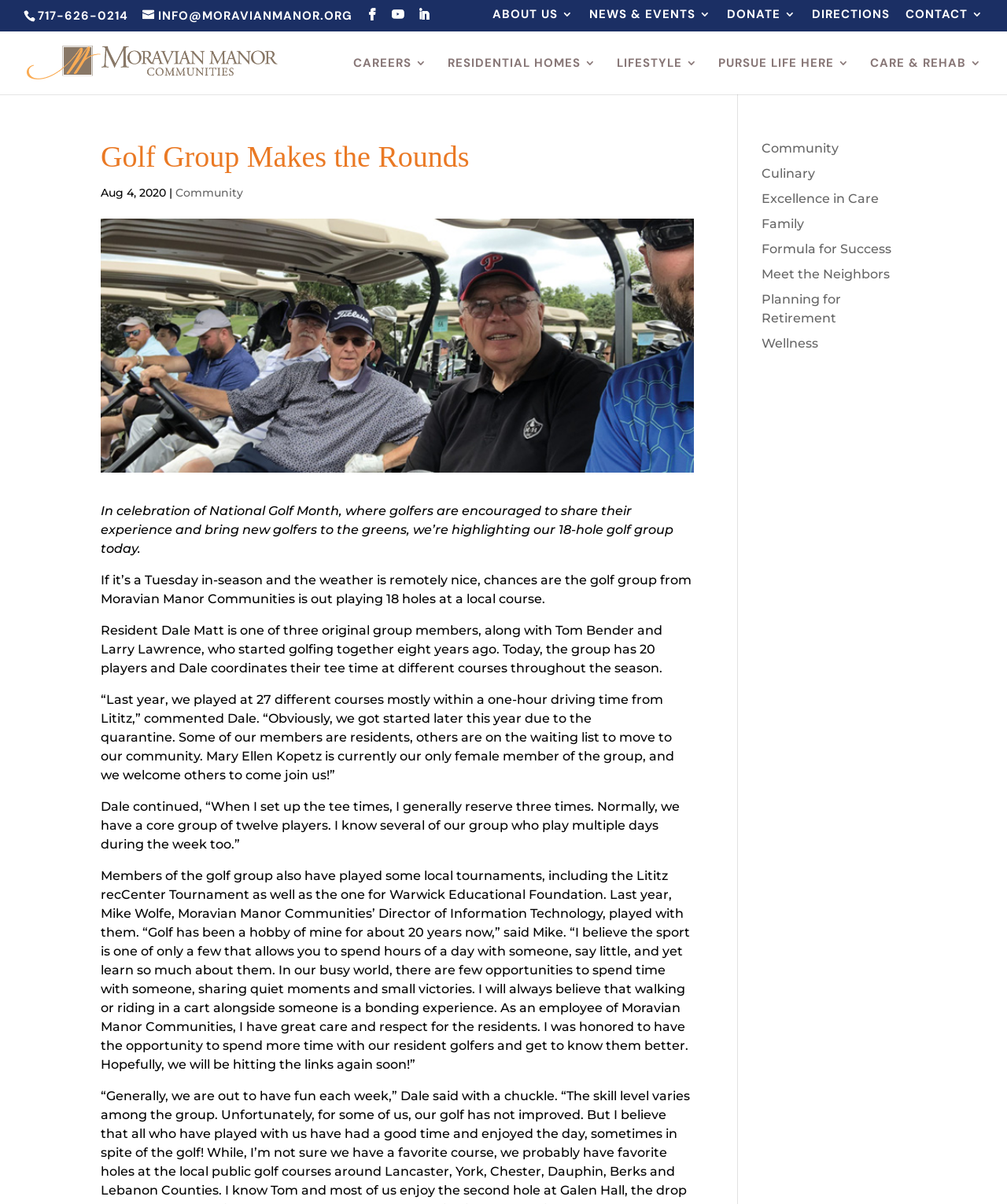Provide the bounding box coordinates for the specified HTML element described in this description: "Excellence in Care". The coordinates should be four float numbers ranging from 0 to 1, in the format [left, top, right, bottom].

[0.756, 0.159, 0.873, 0.171]